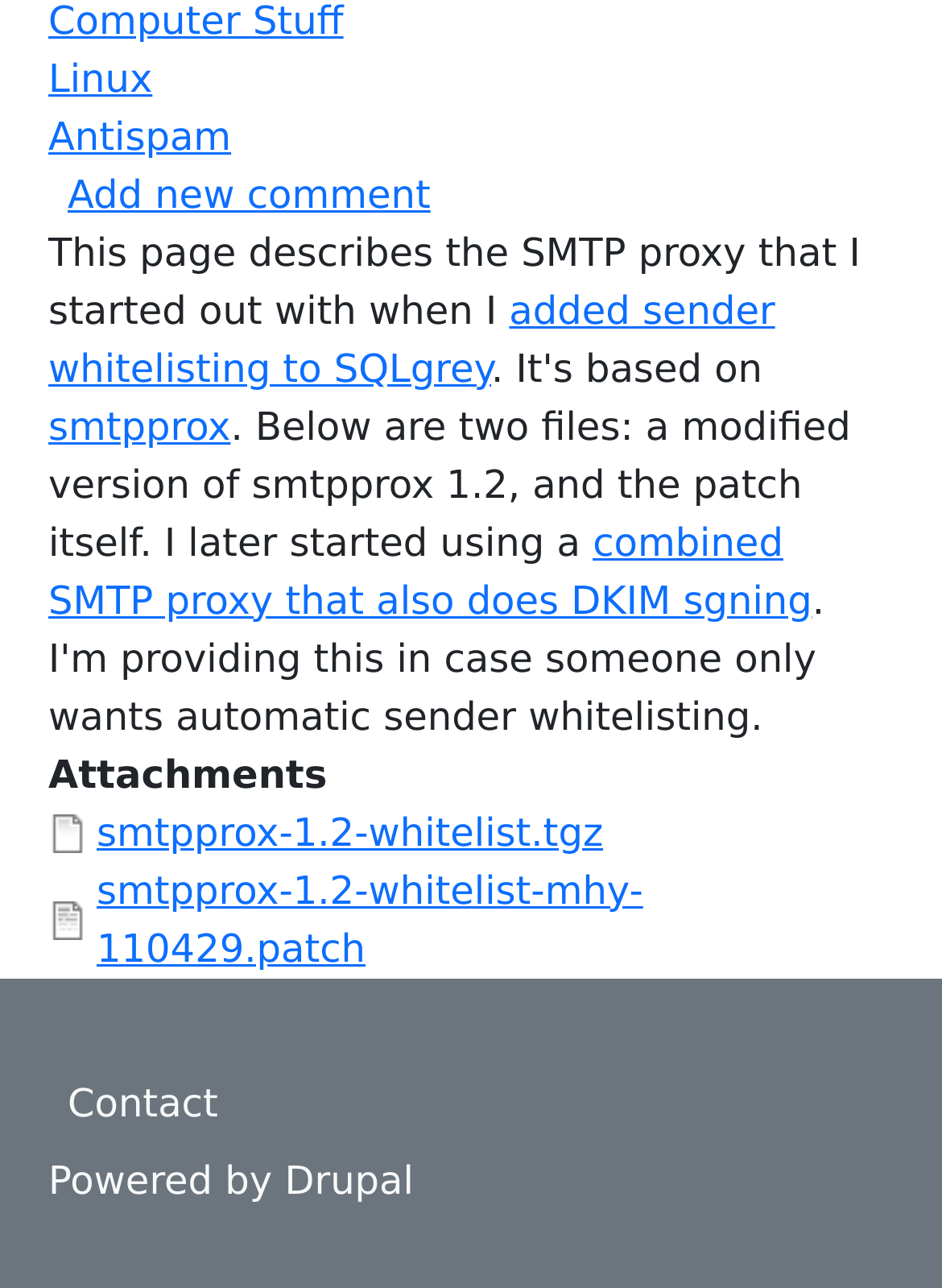Using the provided element description "Linux", determine the bounding box coordinates of the UI element.

[0.051, 0.043, 0.162, 0.078]